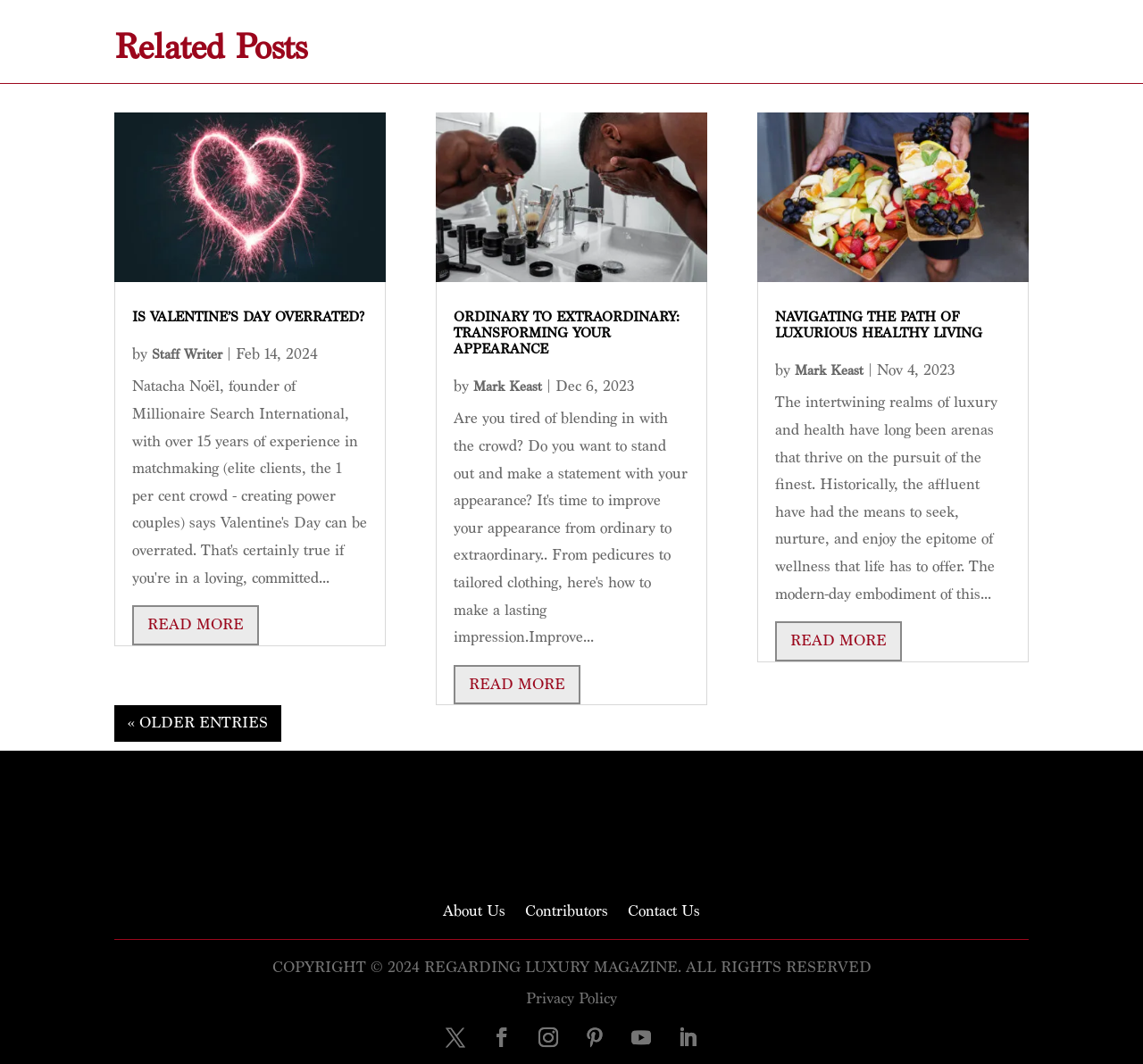Identify the bounding box coordinates of the clickable region to carry out the given instruction: "Navigate to older entries".

[0.1, 0.663, 0.246, 0.697]